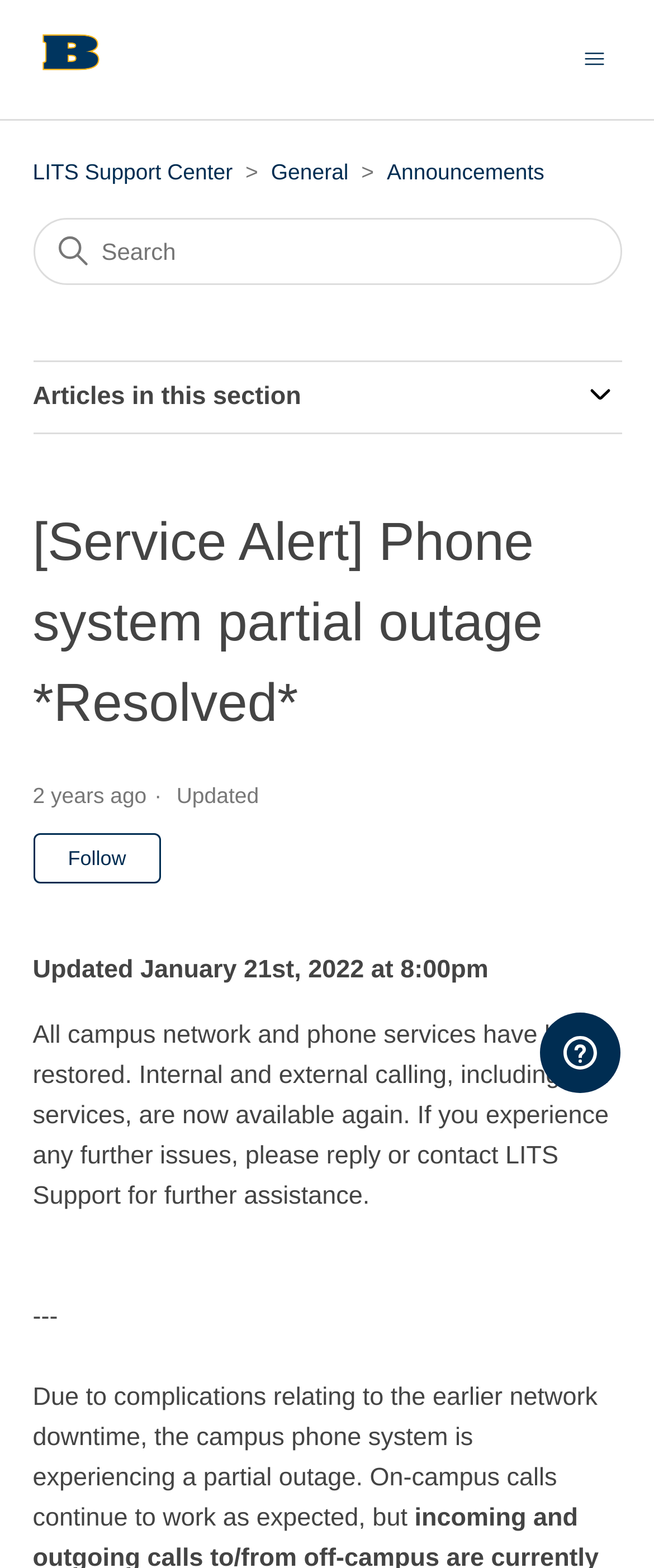Given the description "LITS Support Center", provide the bounding box coordinates of the corresponding UI element.

[0.05, 0.102, 0.356, 0.118]